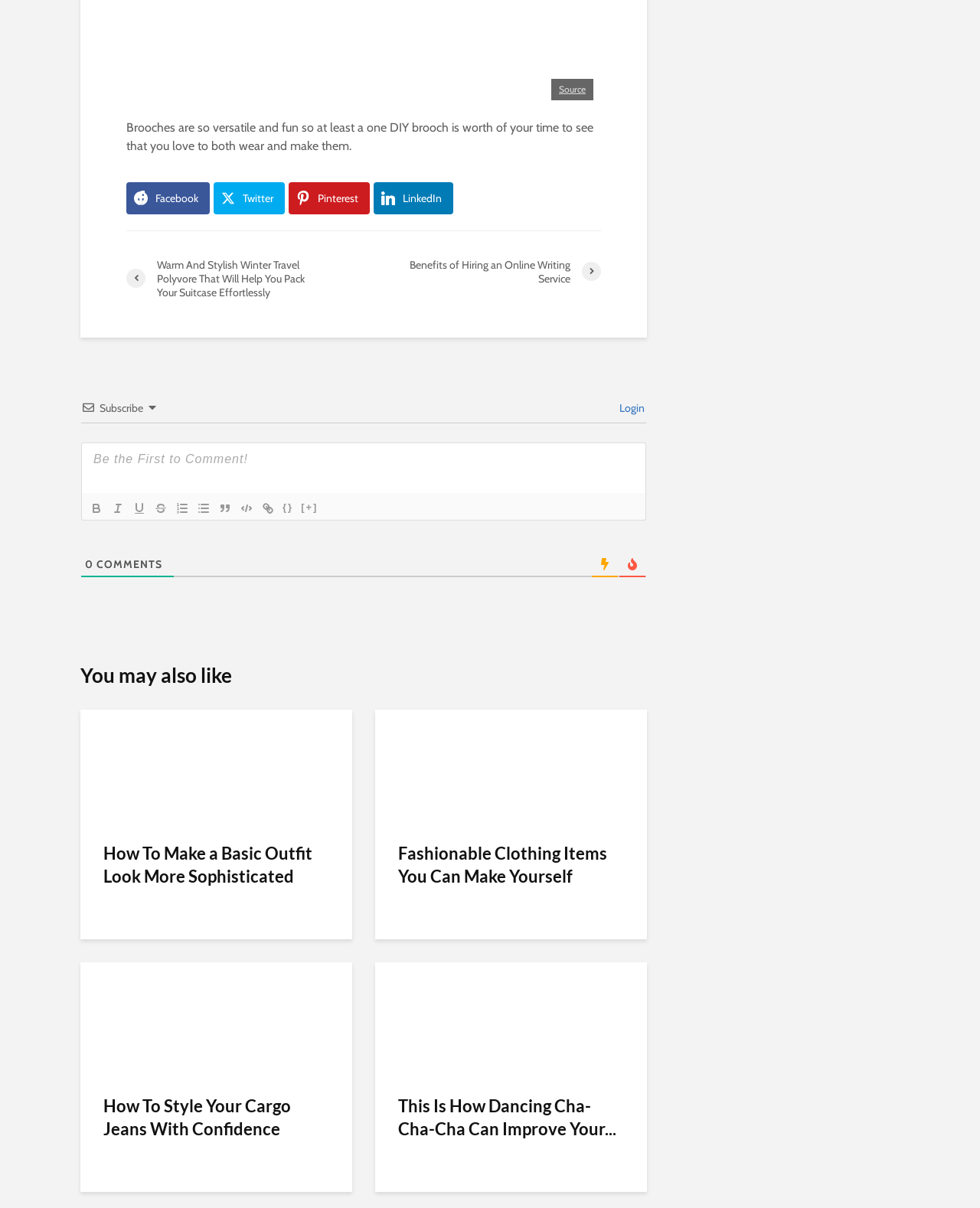Utilize the details in the image to give a detailed response to the question: What is the purpose of the buttons below the text 'Subscribe'?

The buttons below the text 'Subscribe' are formatting options for text, including Bold, Italic, Underline, Strike, Ordered List, Unordered List, Blockquote, Code Block, and Link. These buttons are likely used to format text in a comment or post.